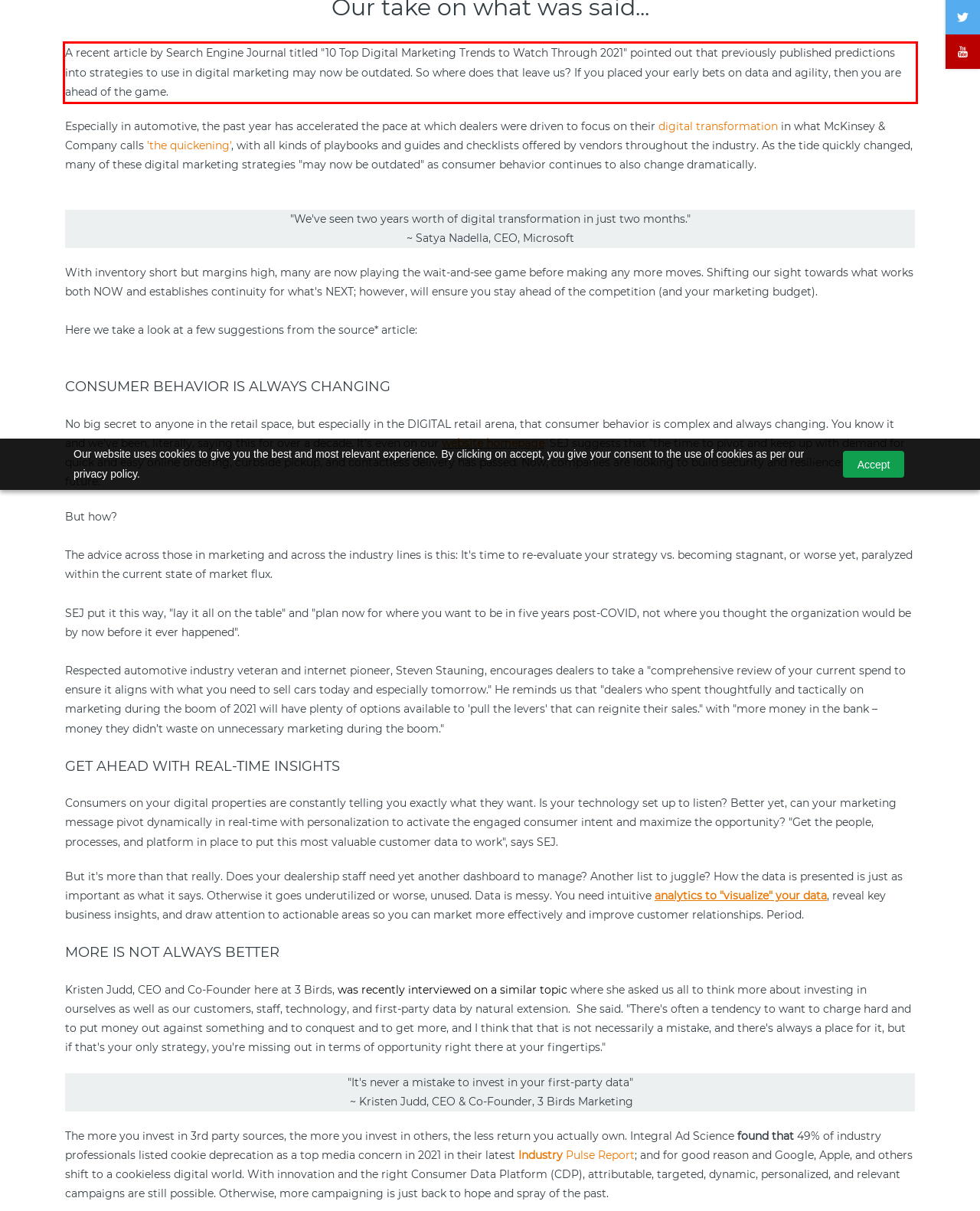Given a webpage screenshot with a red bounding box, perform OCR to read and deliver the text enclosed by the red bounding box.

A recent article by Search Engine Journal titled "10 Top Digital Marketing Trends to Watch Through 2021" pointed out that previously published predictions into strategies to use in digital marketing may now be outdated. So where does that leave us? If you placed your early bets on data and agility, then you are ahead of the game.